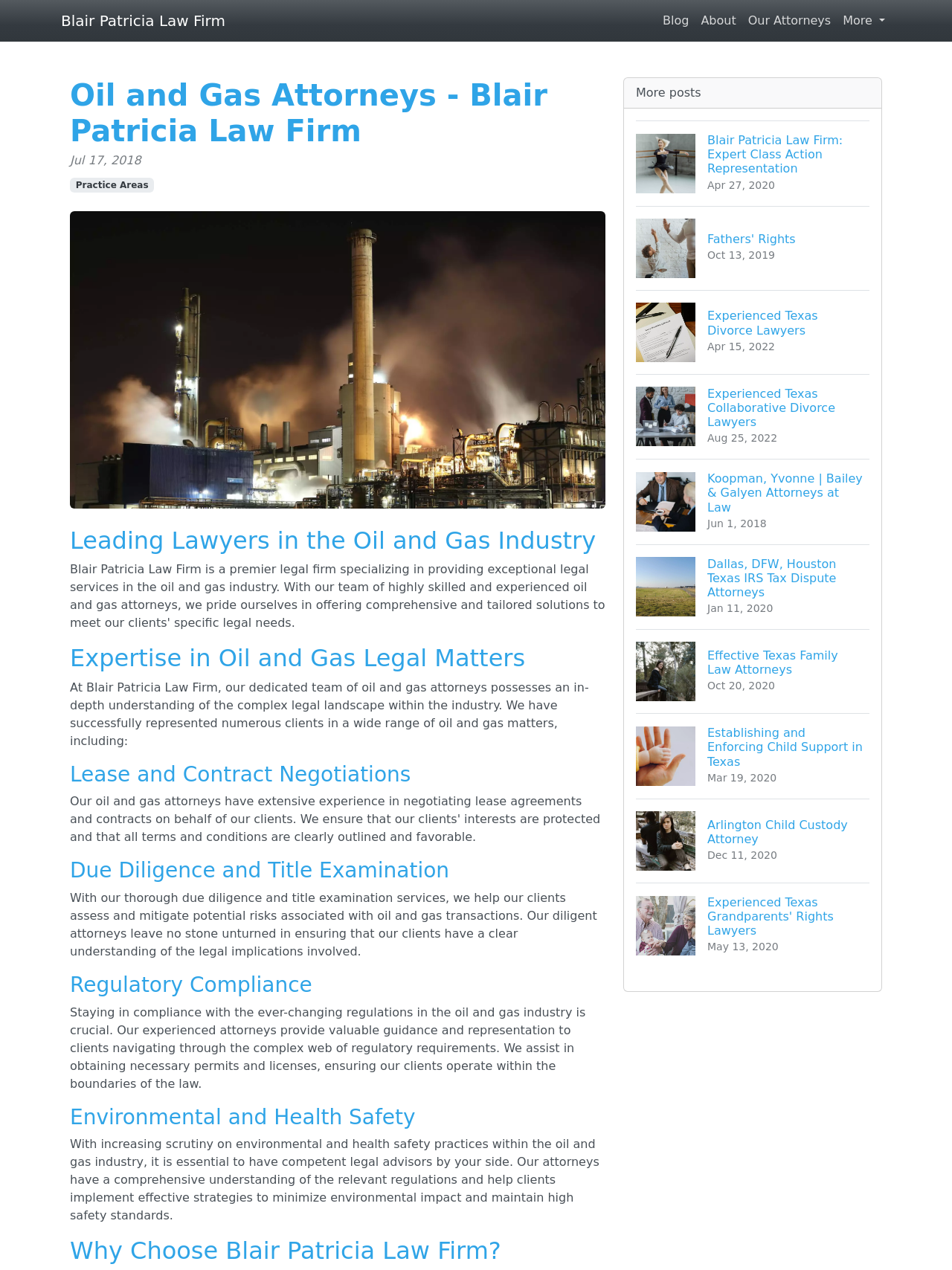Create a full and detailed caption for the entire webpage.

The webpage is about Blair Patricia Law Firm, specializing in providing top-notch legal services in the oil and gas industry. At the top, there are four links: "Blair Patricia Law Firm", "Blog", "About", and "Our Attorneys", followed by a "More" button. Below these links, there is a header section with the firm's name and a date "Jul 17, 2018". 

To the right of the header section, there is a figure with an image. Below the image, there are several headings and paragraphs describing the firm's expertise in oil and gas legal matters, including lease and contract negotiations, due diligence and title examination, regulatory compliance, and environmental and health safety. 

On the right side of the page, there are several links to blog posts, each with an image and a heading. These posts are about various legal topics, including class action representation, fathers' rights, divorce lawyers, collaborative divorce lawyers, and tax dispute attorneys. The posts are dated from 2018 to 2022.